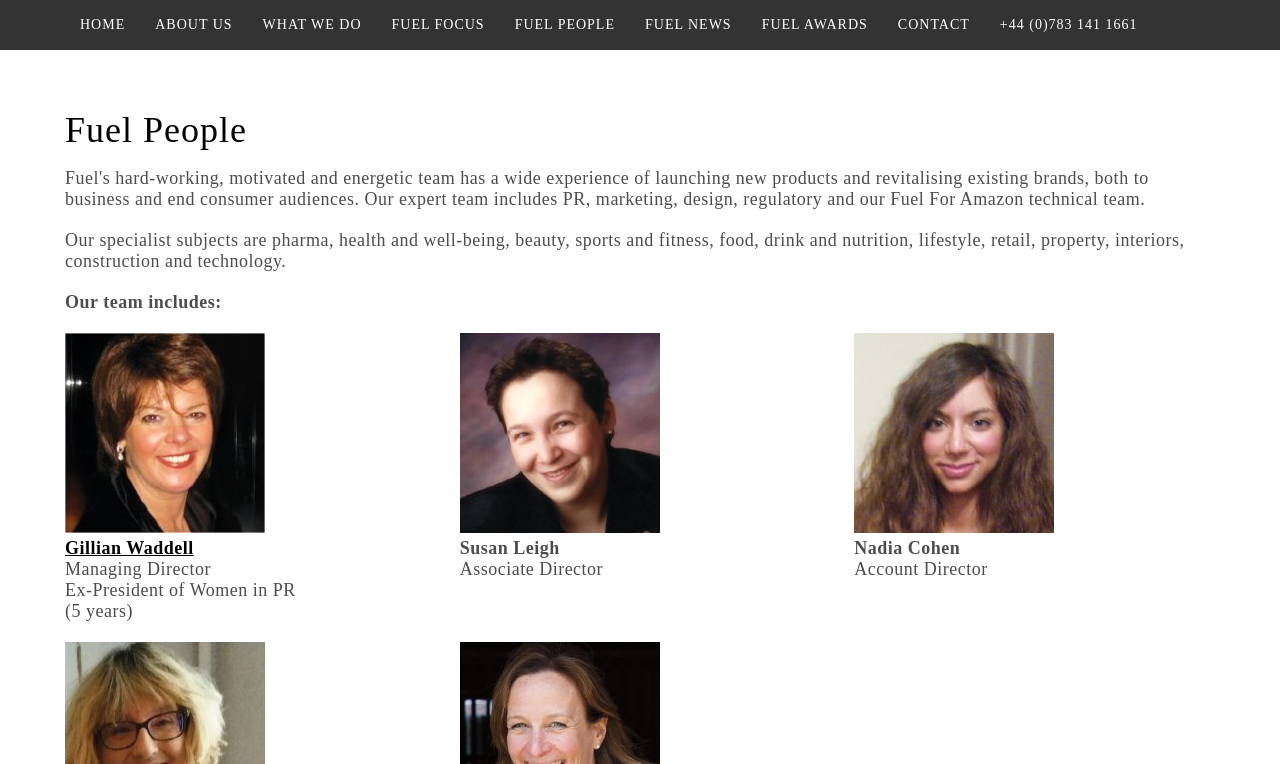What is the phone number listed on the webpage?
Using the information presented in the image, please offer a detailed response to the question.

The phone number listed on the webpage can be found in the link element with the text '+44 (0)783 141 1661'.